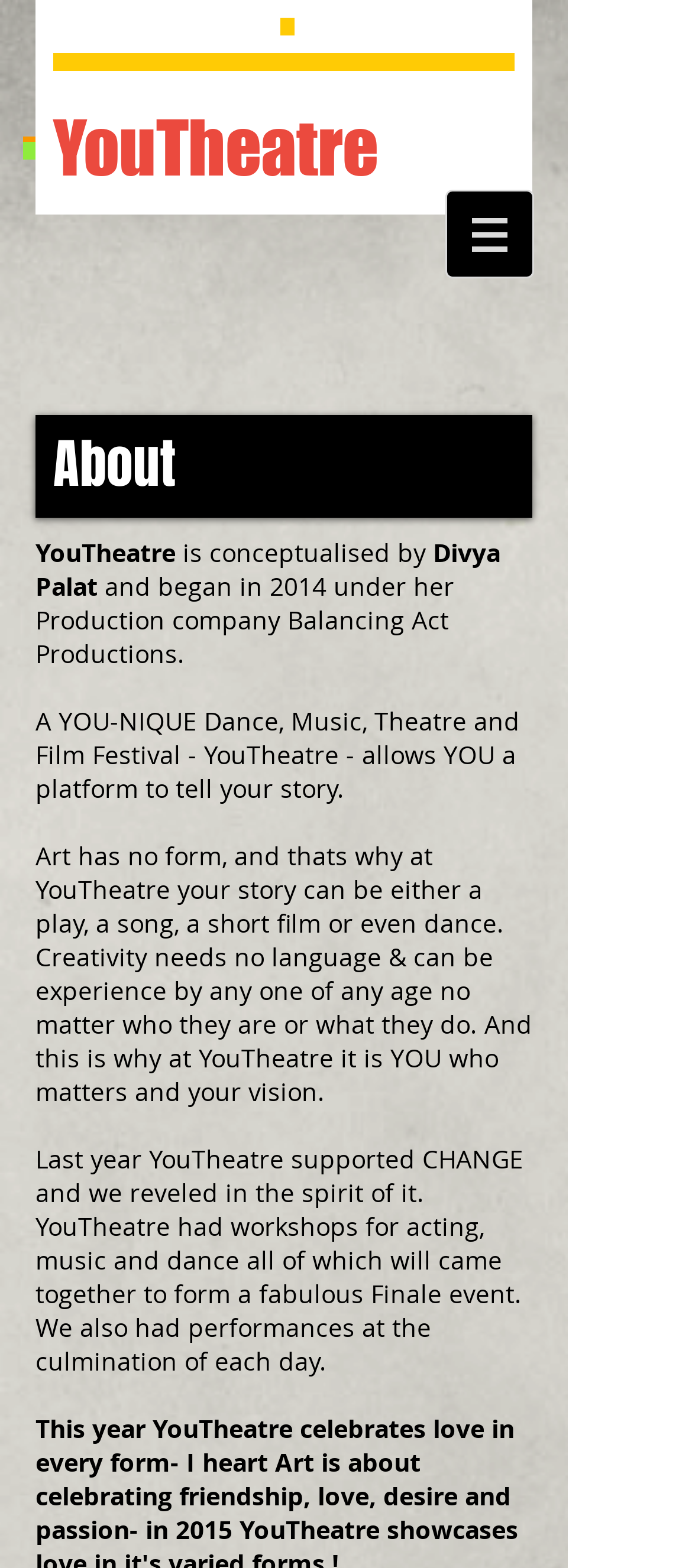Illustrate the webpage thoroughly, mentioning all important details.

The webpage is about YouTheatre, a platform for storytelling through various art forms. At the top right corner, there is a navigation menu labeled "Site" with a button that has a popup menu. The button is accompanied by a small image.

On the left side of the page, there is a large heading "YouTheatre" followed by a smaller heading "About". Below these headings, there are several paragraphs of text that describe the concept and history of YouTheatre. The text explains that YouTheatre was conceptualized by Divya Palat and began in 2014 under her production company Balancing Act Productions.

The text also describes the purpose of YouTheatre, which is to provide a platform for people to tell their stories through various art forms such as dance, music, theatre, and film. It emphasizes that creativity has no language barriers and can be experienced by anyone, regardless of age or background.

Further down the page, there is a section that describes the events and activities of YouTheatre, including workshops and performances. The text mentions that last year, YouTheatre supported CHANGE and had a finale event that brought together various art forms.

Overall, the webpage provides an introduction to YouTheatre and its mission, with a focus on its history, purpose, and activities.